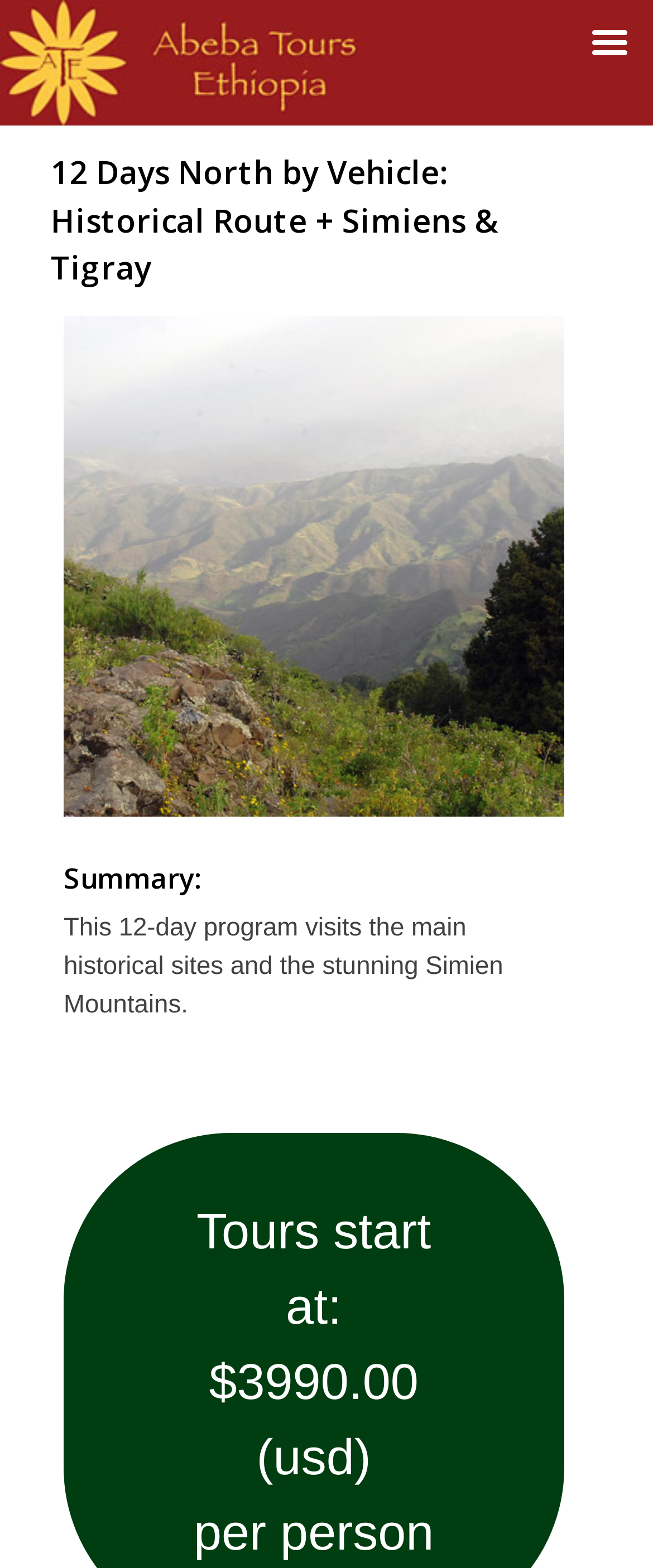What is the name of the tour operator?
Refer to the screenshot and respond with a concise word or phrase.

Abeba Tours Ethiopia